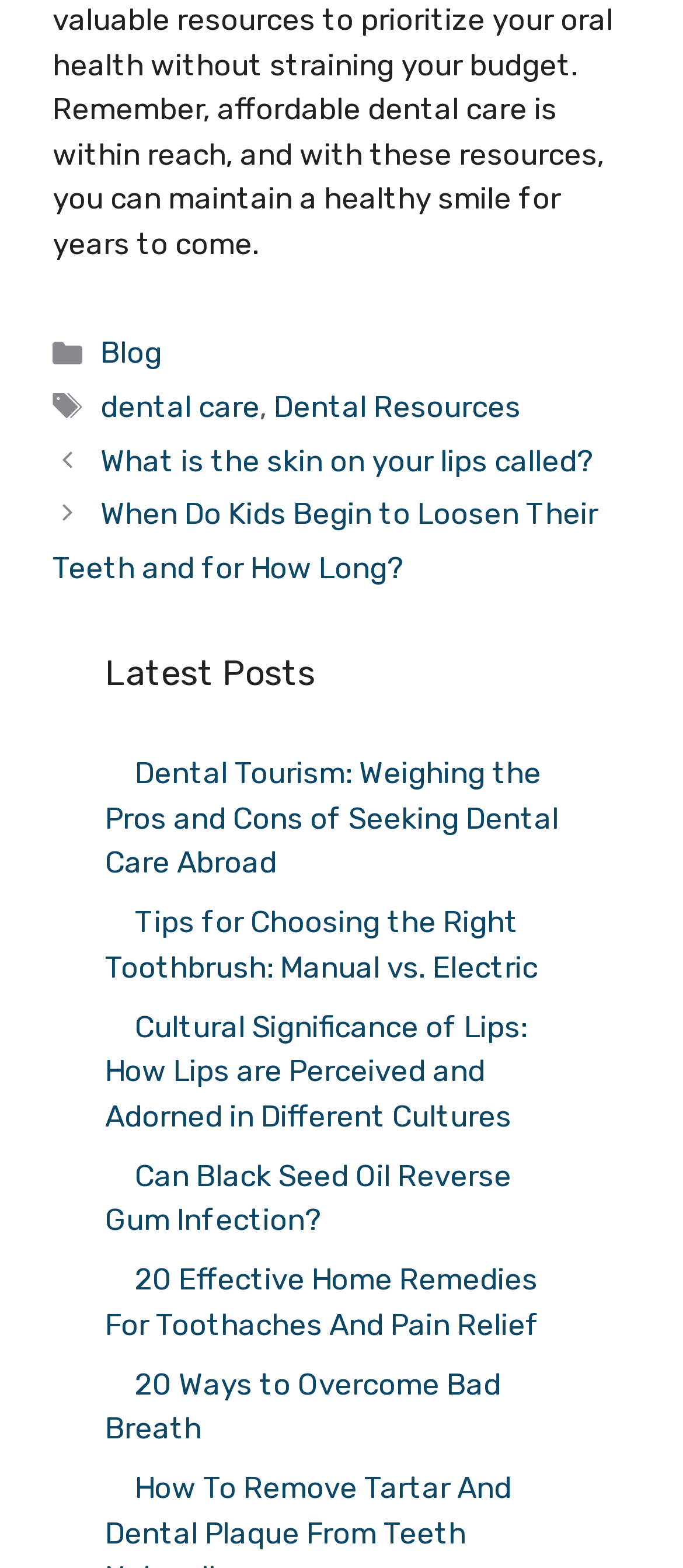Can you find the bounding box coordinates for the UI element given this description: "Blog"? Provide the coordinates as four float numbers between 0 and 1: [left, top, right, bottom].

[0.147, 0.214, 0.236, 0.236]